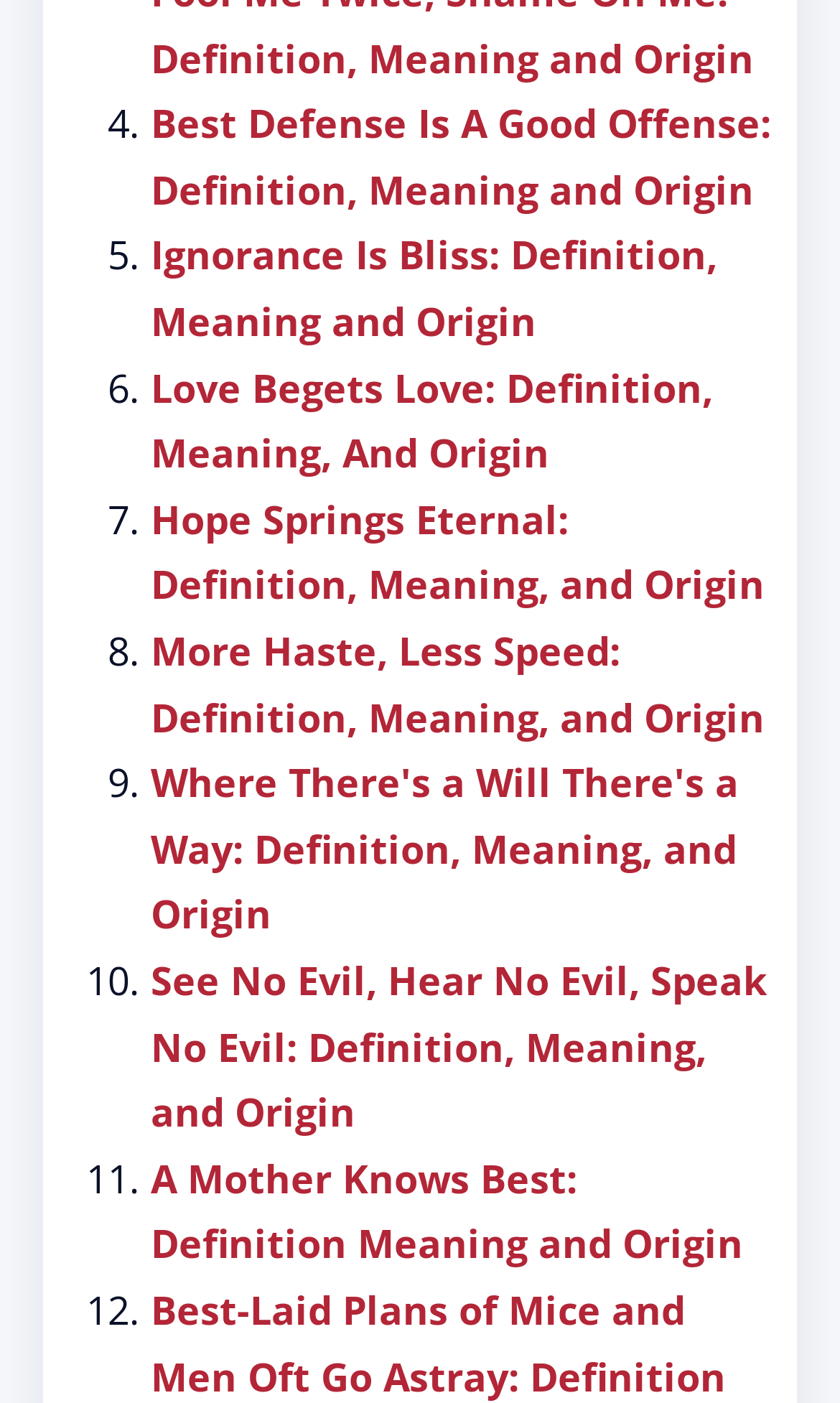Provide a brief response to the question below using a single word or phrase: 
What is the common pattern among the idiom titles?

Definition, Meaning, and Origin